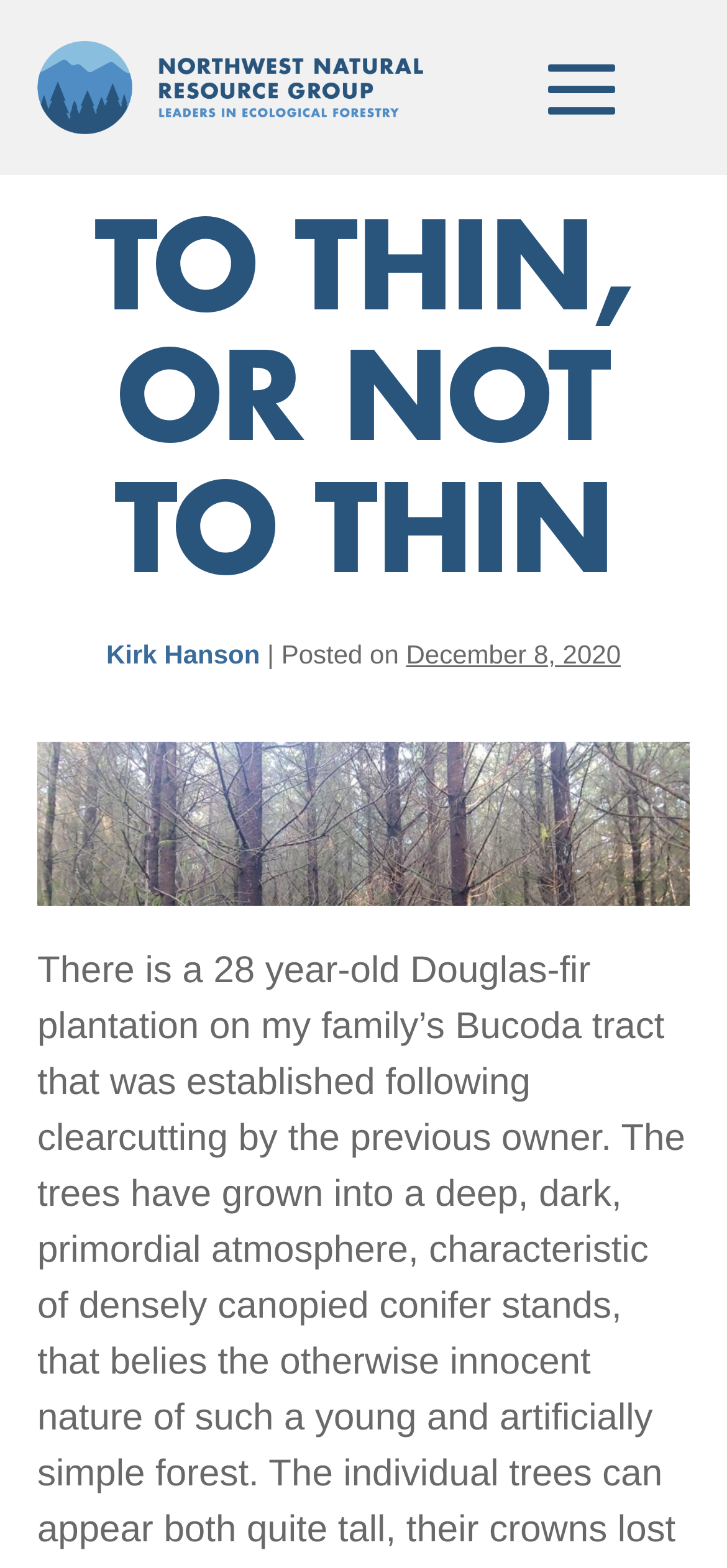Based on the image, please elaborate on the answer to the following question:
What is the name of the author of the article?

I found the author's name by looking at the header section of the webpage, where I saw a link with the text 'Kirk Hanson', which is likely the author's name.